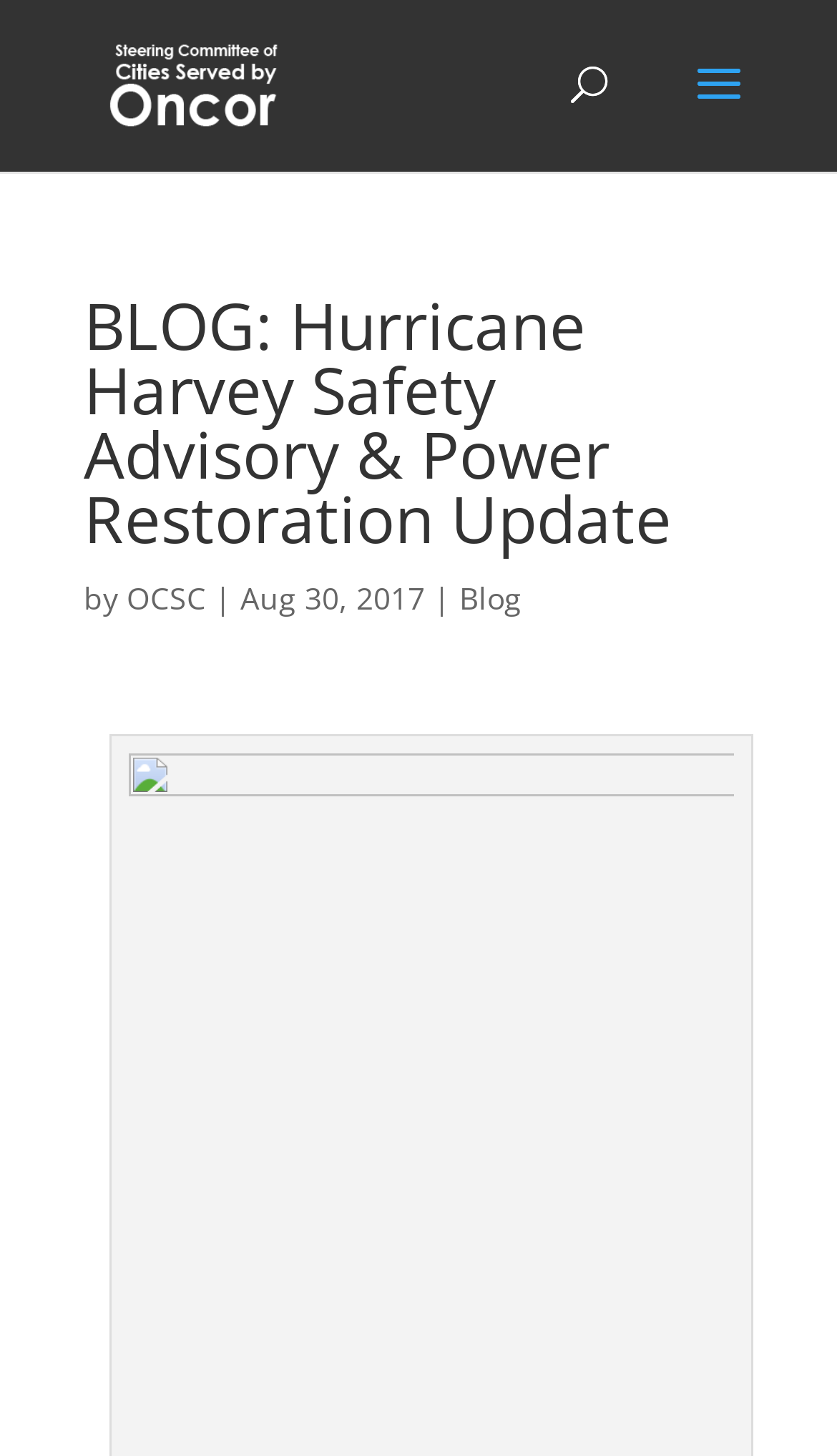What is the name of the hurricane mentioned?
Based on the visual, give a brief answer using one word or a short phrase.

Hurricane Harvey